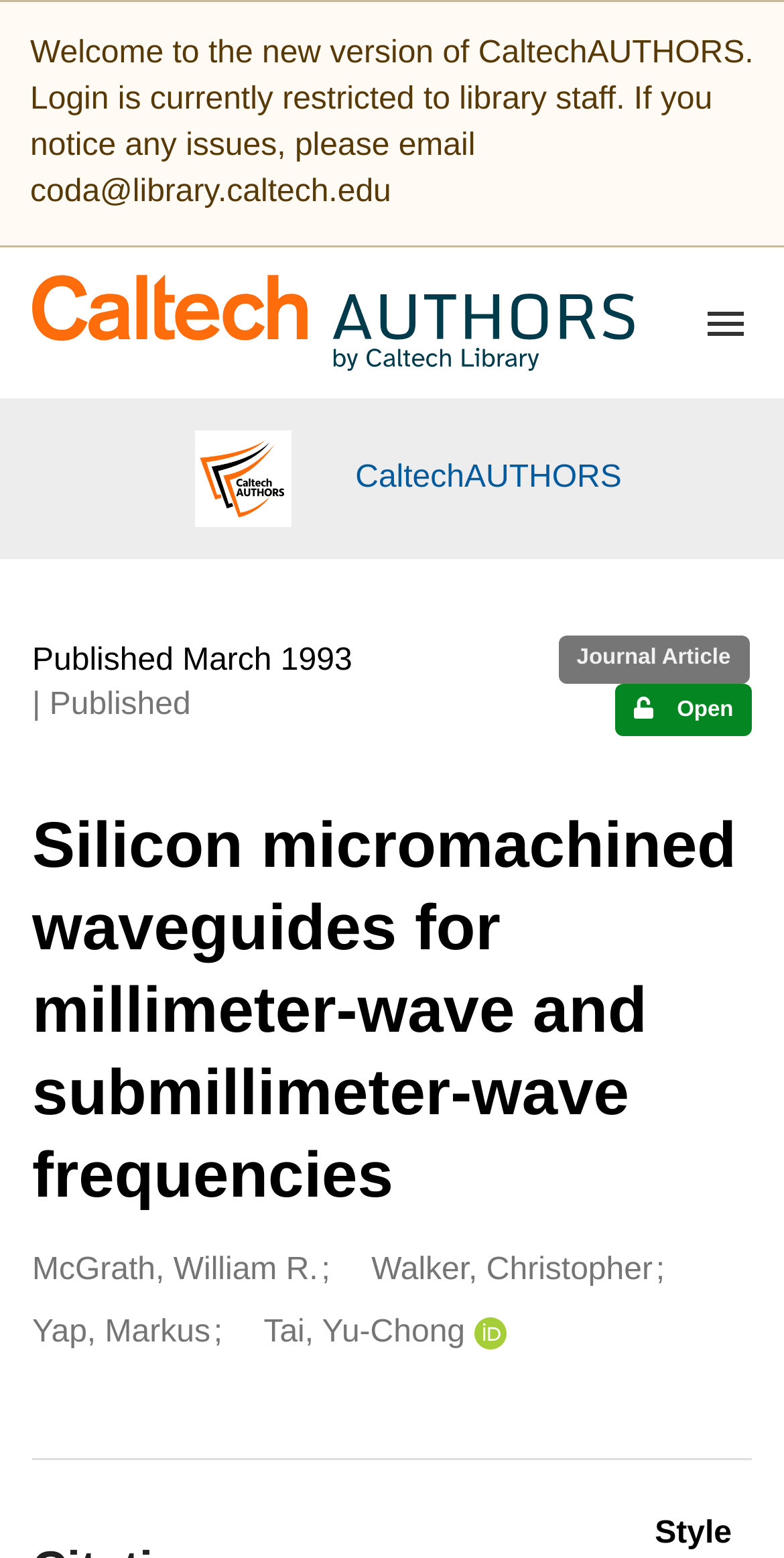Create a detailed summary of all the visual and textual information on the webpage.

The webpage appears to be a publication record page on the CaltechAUTHORS platform. At the top-left corner, there is a "Skip to main" link. Below it, a welcome message is displayed, indicating that the platform is currently restricted to library staff and providing an email address for reporting any issues.

To the right of the welcome message, the CaltechAUTHORS logo is displayed, along with a link to the platform's main page. Below the logo, there is a section displaying publication information, including the publication date, resource type, and access status. The publication date is listed as March 1993, and the resource type is a Journal Article. The access status is marked as "Open".

Below the publication information section, the record title and creators are listed. The title, "Silicon micromachined waveguides for millimeter-wave and submillimeter-wave frequencies", is displayed as a heading. The creators and contributors are listed in a separate section, with four authors mentioned: William R. McGrath, Christopher Walker, Markus Yap, and Yu-Chong Tai. Yu-Chong Tai's ORCID profile is also linked.

At the bottom of the page, a "Style" label is displayed, although its purpose is unclear. Overall, the webpage appears to be a detailed record of a publication, providing information about the authors, publication date, and access status.